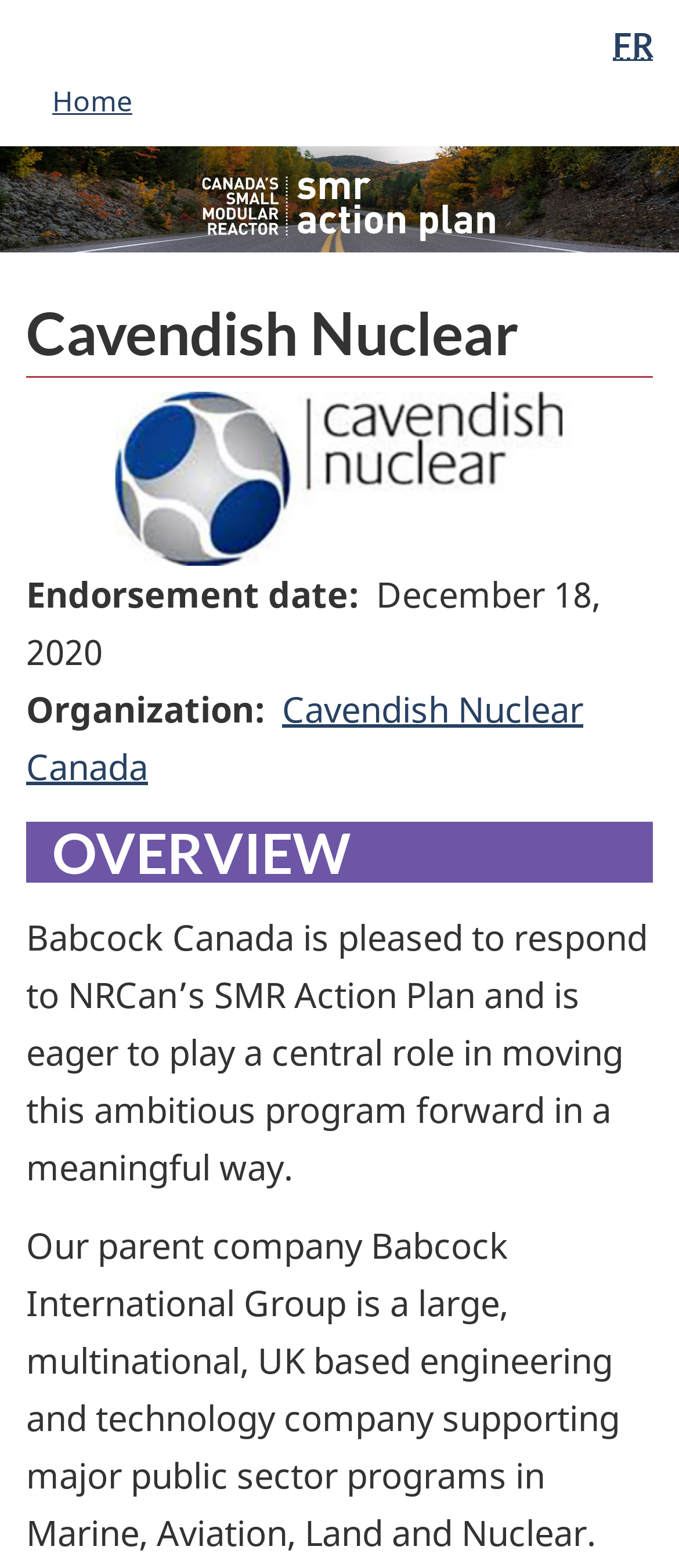Find the bounding box coordinates for the UI element whose description is: "Cavendish Nuclear Canada". The coordinates should be four float numbers between 0 and 1, in the format [left, top, right, bottom].

[0.038, 0.437, 0.859, 0.504]